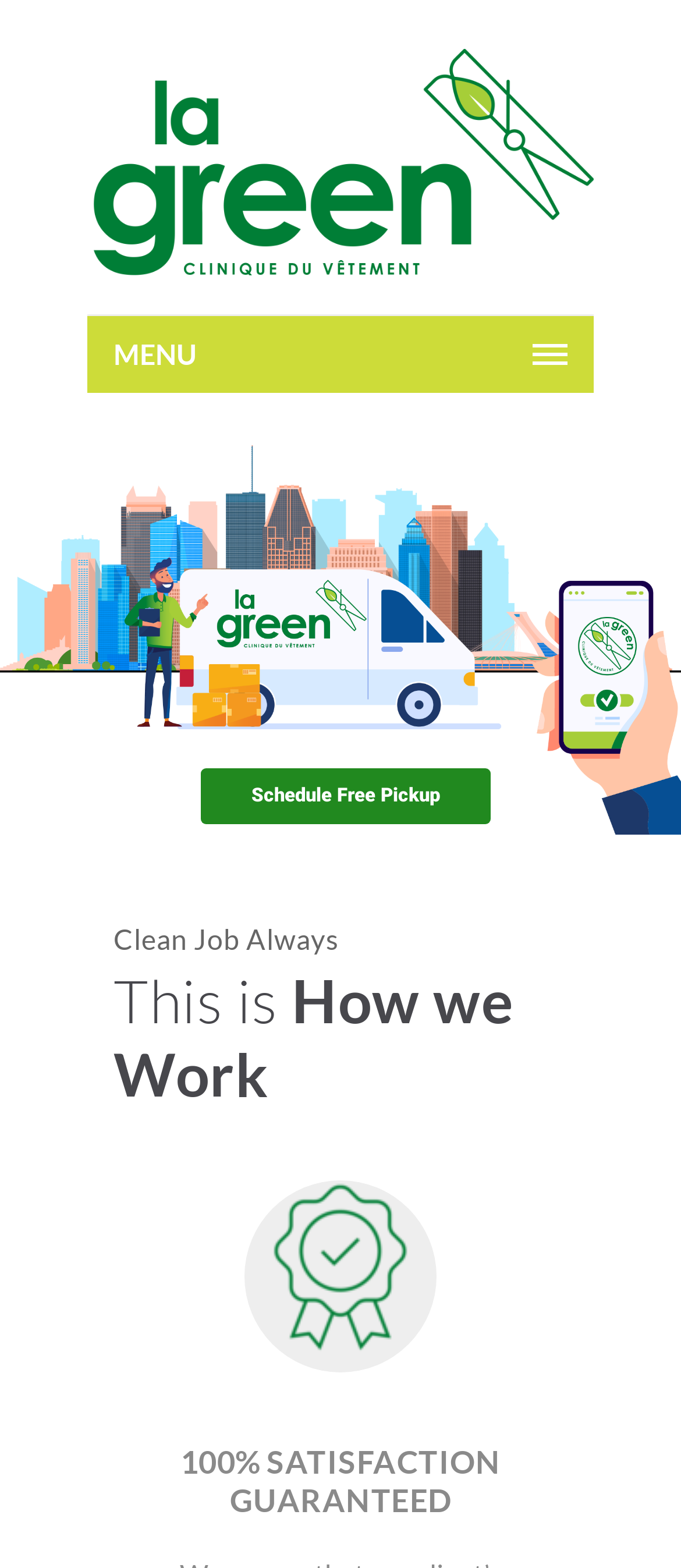Present a detailed account of what is displayed on the webpage.

The webpage is about LaGreen, an eco-friendly dry cleaner that offers free pickup and delivery services within Montreal and Laval for orders over $20. At the top left of the page, there is a link and an image, both labeled as "LaGreen", which likely serve as the company's logo. 

To the right of the logo, there is a "MENU" text. Below the logo, there is a link to "Schedule Free Pickup" at the top center of the page. 

The main content of the page is divided into three sections, each with a heading. The first section is titled "Clean Job Always", located at the top center of the page. The second section, "This is How we Work", is positioned below the first section. The third section, "100% SATISFACTION GUARANTEED", is at the bottom center of the page.